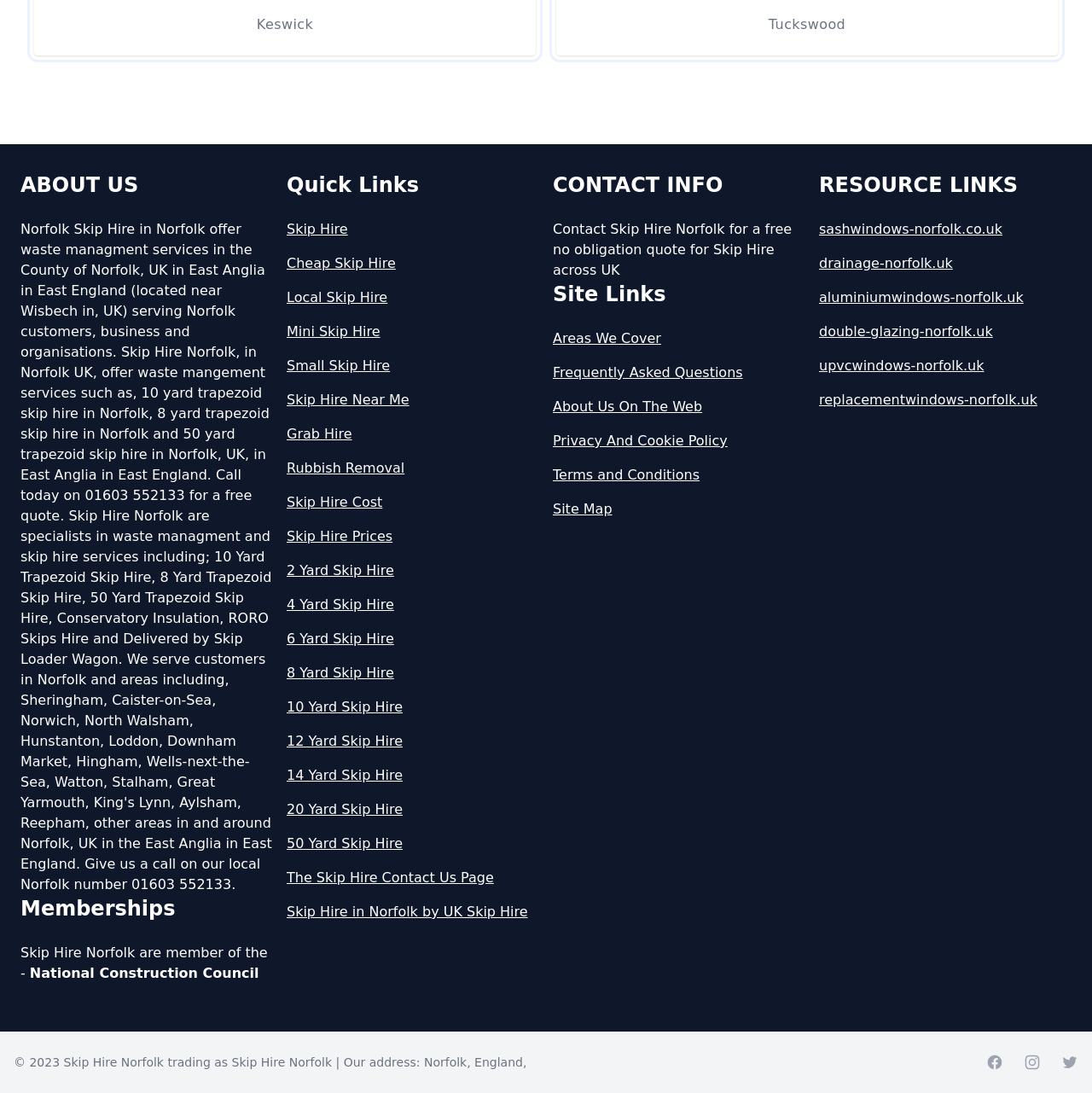What is the contact information for Skip Hire Norfolk?
Please respond to the question with a detailed and informative answer.

The contact information for Skip Hire Norfolk can be found at the bottom of the webpage. The address is not explicitly stated, but the social media links to Facebook, Instagram, and Twitter pages are provided. Additionally, the 'CONTACT INFO' section contains a text that says 'Contact Skip Hire Norfolk for a free no obligation quote for Skip Hire across UK'.